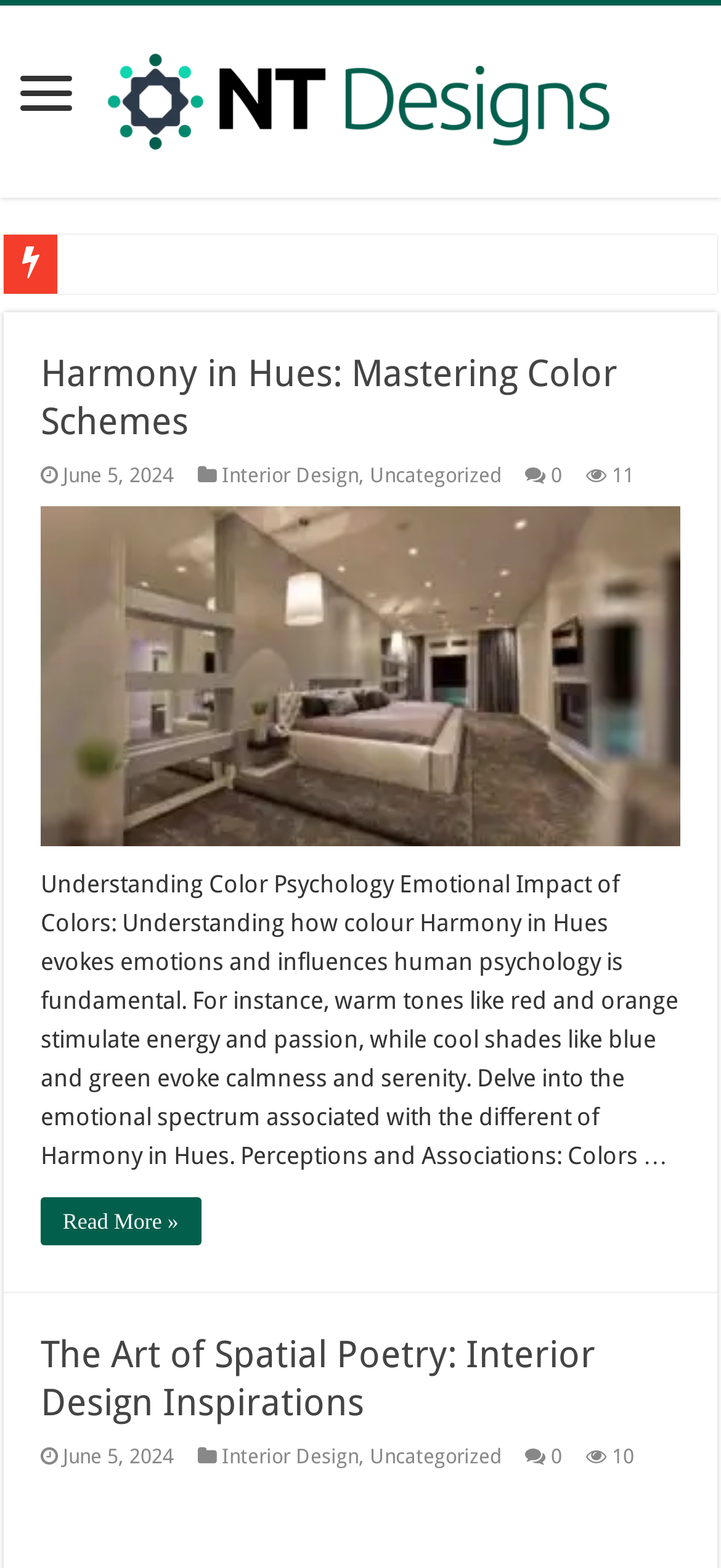Provide an in-depth description of the elements and layout of the webpage.

The webpage is titled "Nt Design -" and features a prominent heading "Nt Design" at the top, accompanied by a logo image. Below the heading, there is a link to the website's homepage.

The main content of the webpage is divided into two sections, each containing an article. The first article is titled "Harmony in Hues: Mastering Color Schemes" and features a link to the article, a publication date "June 5, 2024", and categories "Interior Design" and "Uncategorized". The article has a brief summary, which includes an image, and a "Read More" link at the bottom.

The second article is titled "The Art of Spatial Poetry: Interior Design Inspirations" and has a similar structure to the first article, with a link to the article, a publication date "June 5, 2024", and categories "Interior Design" and "Uncategorized". 

There are a total of 5 links to categories, 2 links to articles, and 2 publication dates on the webpage. The articles are positioned side by side, with the first article taking up the top half of the page and the second article taking up the bottom half.